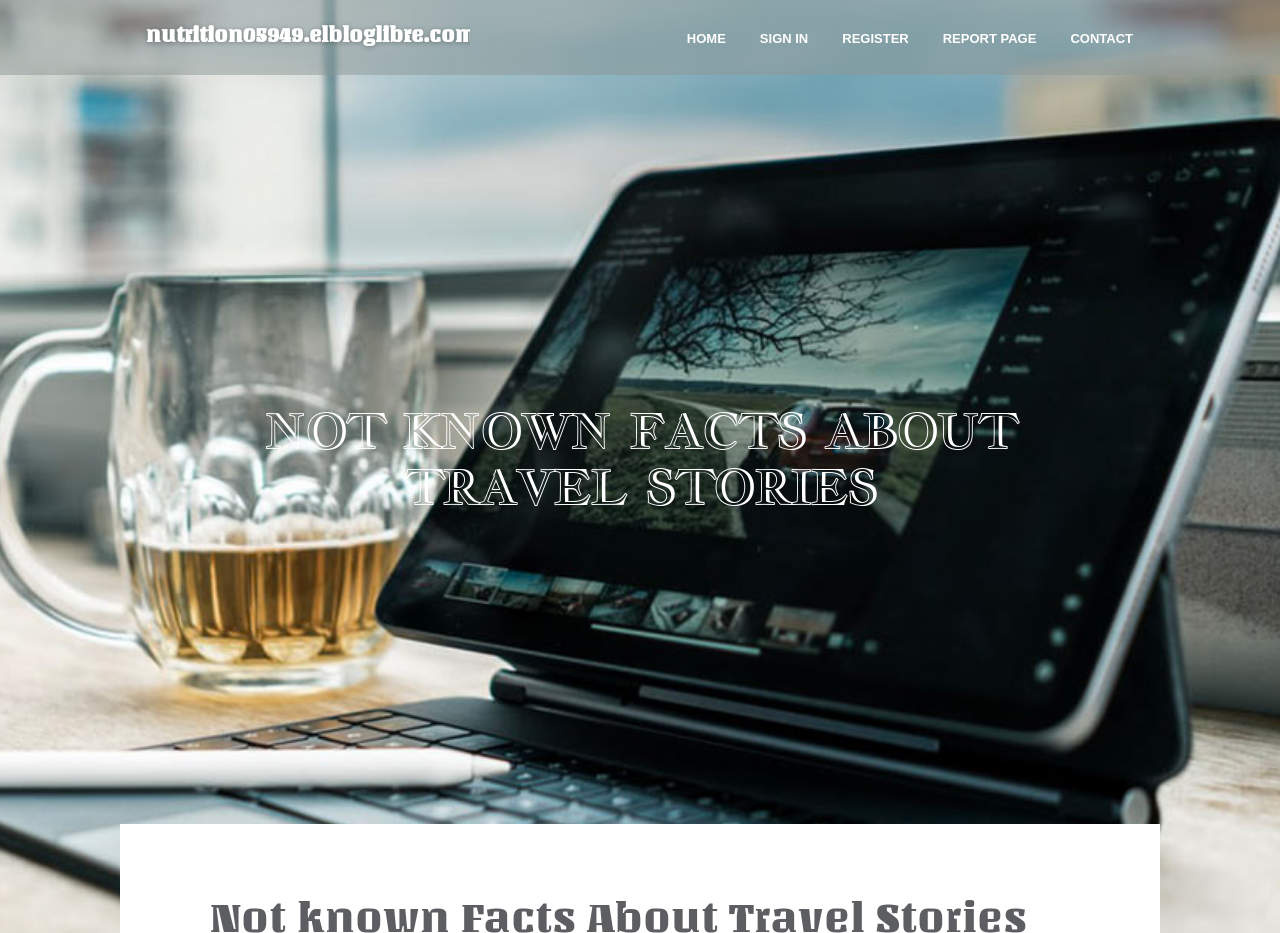Extract the bounding box coordinates for the UI element described by the text: "Search". The coordinates should be in the form of [left, top, right, bottom] with values between 0 and 1.

None